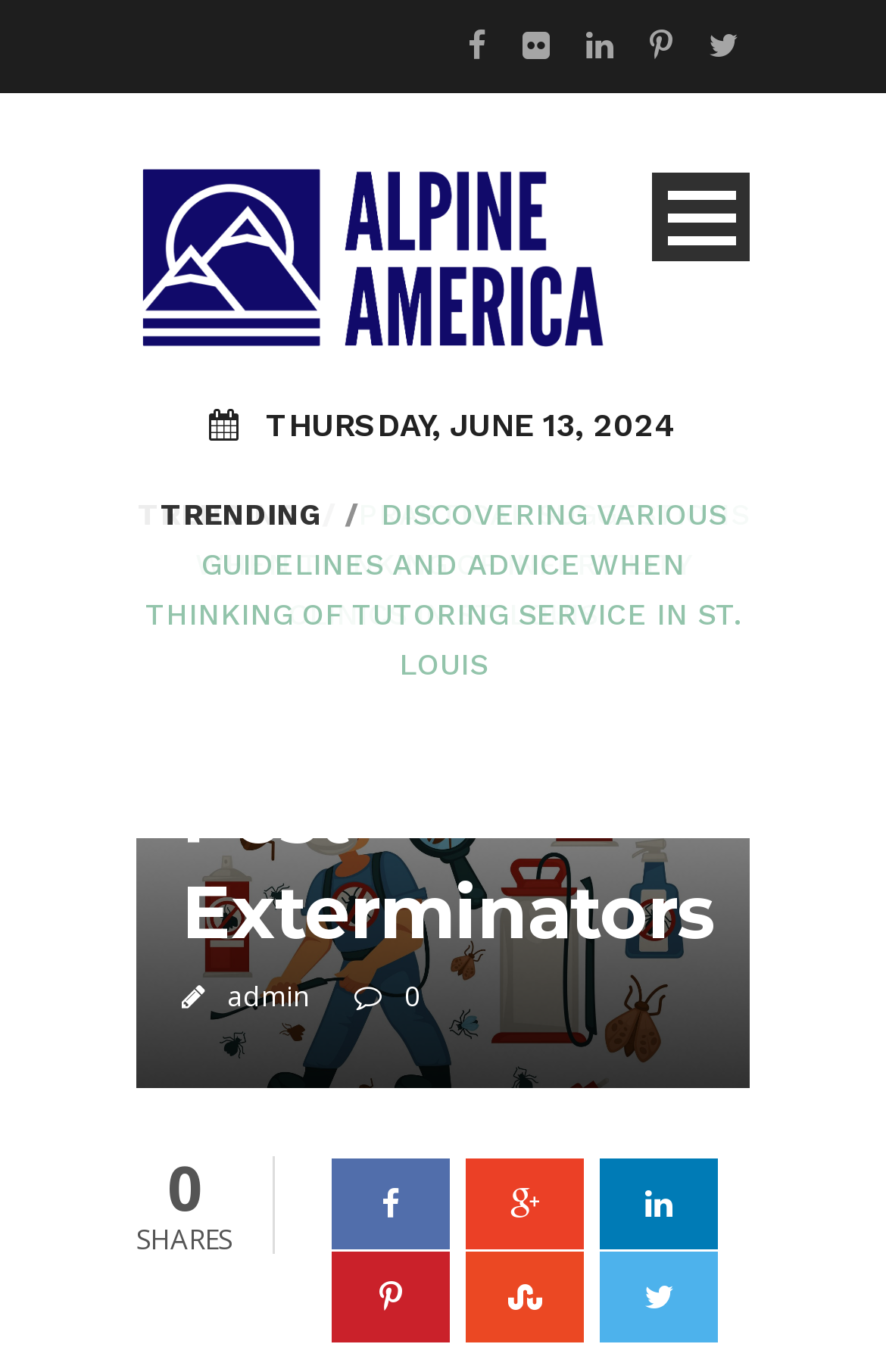Find the bounding box coordinates for the area you need to click to carry out the instruction: "View the abstract". The coordinates should be four float numbers between 0 and 1, indicated as [left, top, right, bottom].

None